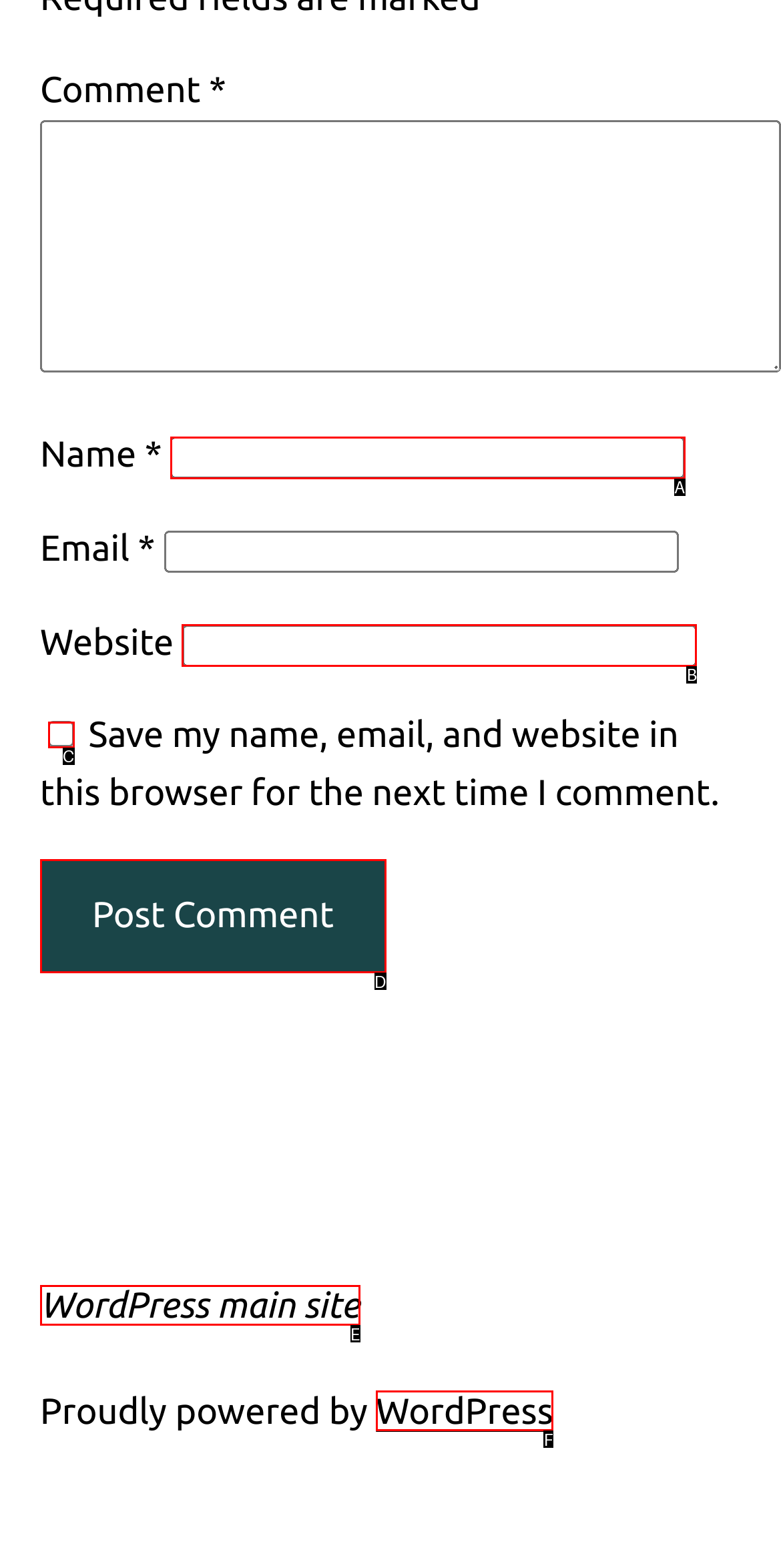Select the correct option based on the description: name="submit" value="Post Comment"
Answer directly with the option’s letter.

D